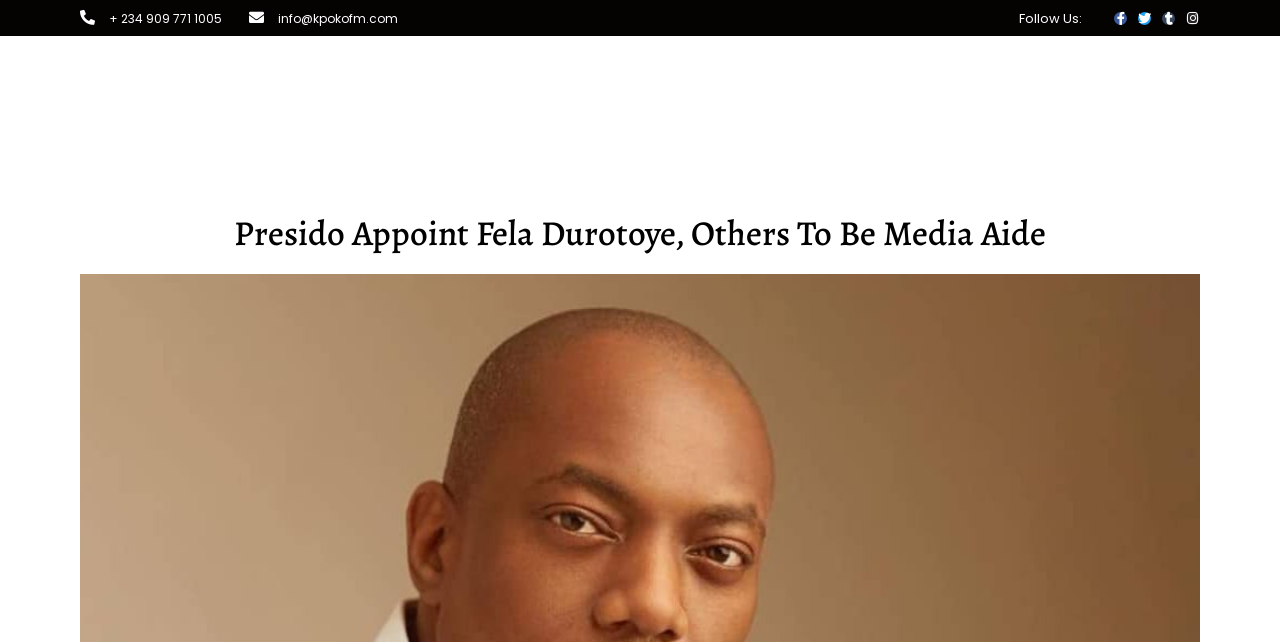How many links are in the top navigation bar?
Answer with a single word or short phrase according to what you see in the image.

6